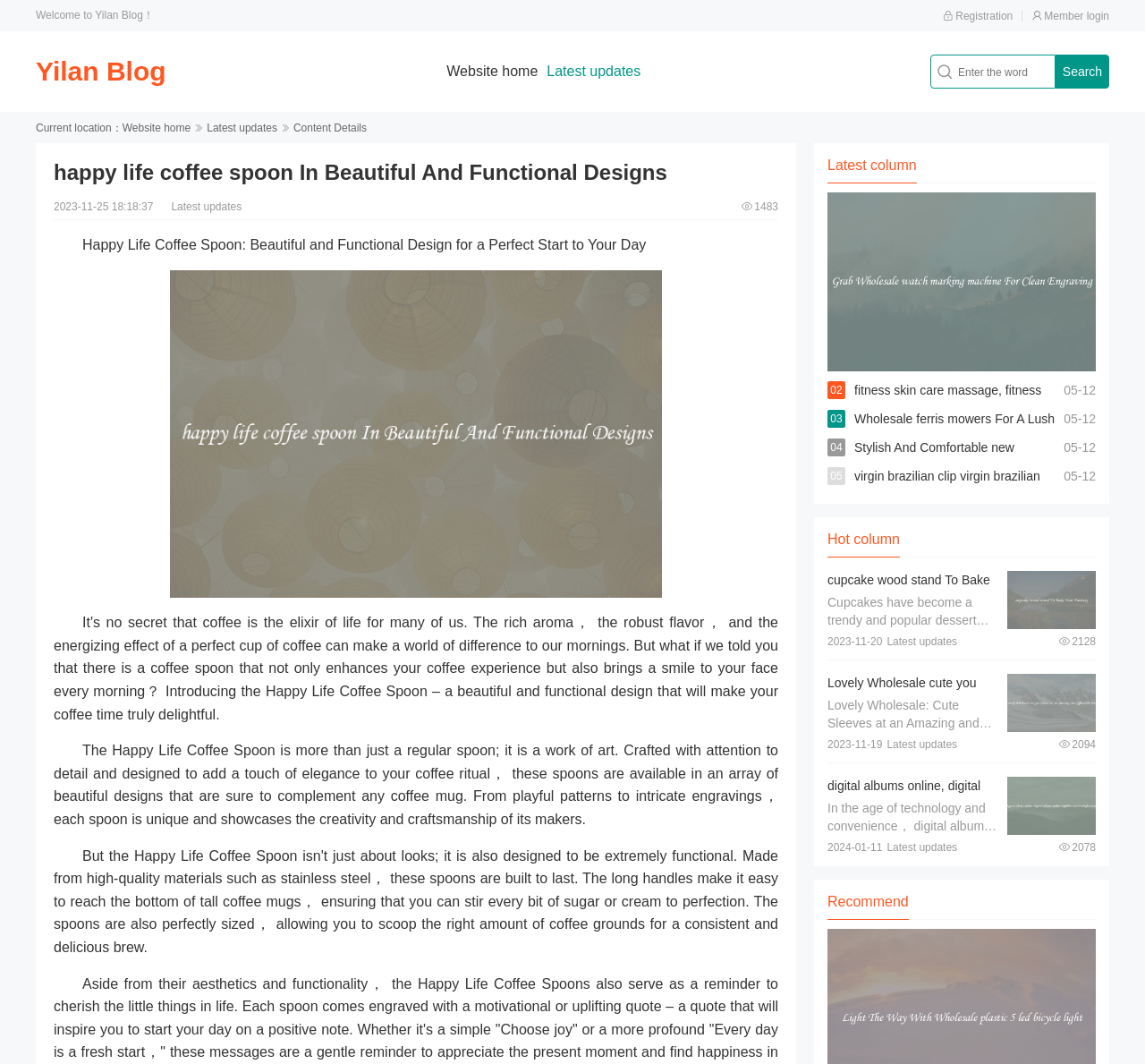Provide a short, one-word or phrase answer to the question below:
What is the topic of the main article?

Happy Life Coffee Spoon